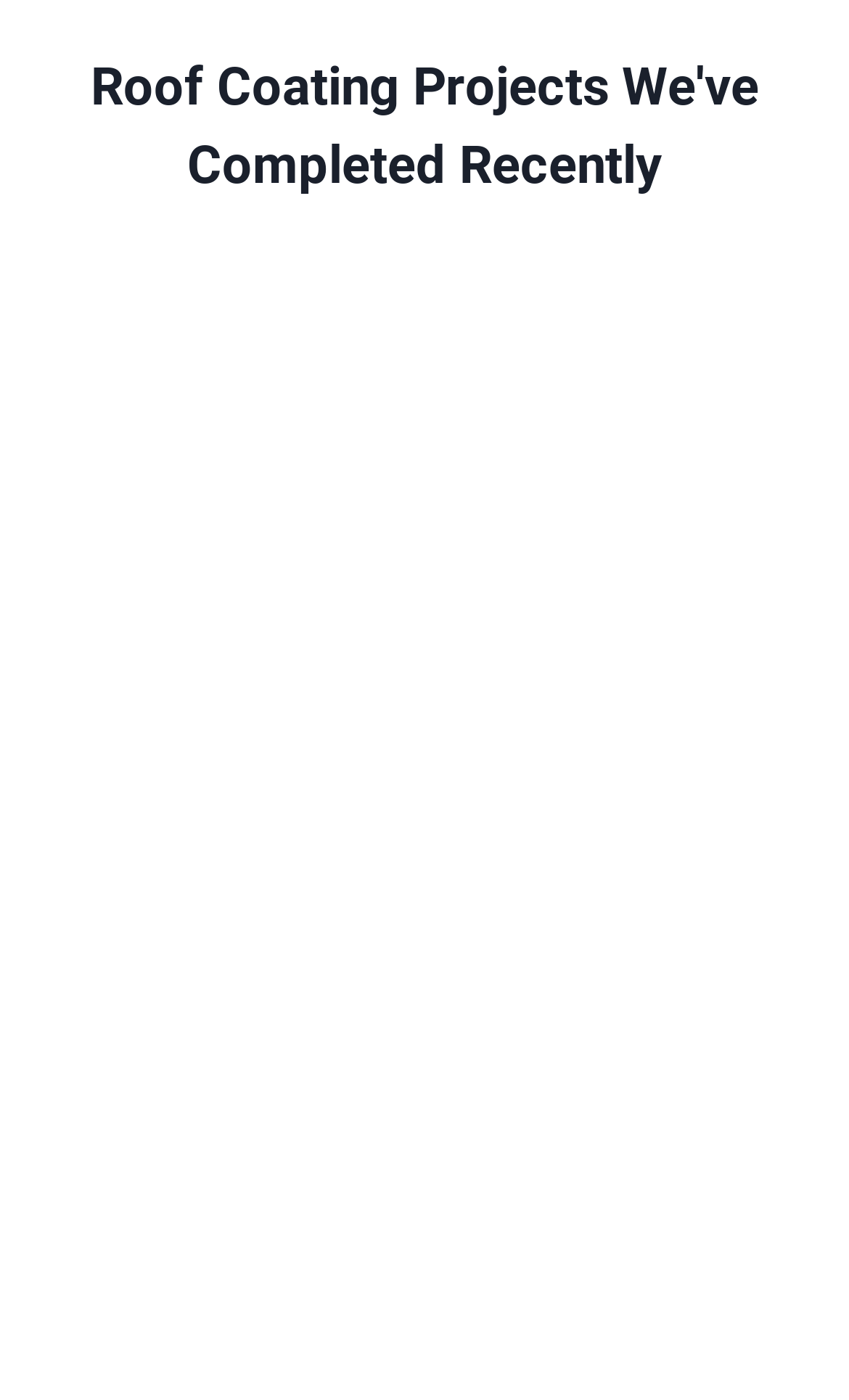Locate the bounding box coordinates of the element that should be clicked to fulfill the instruction: "browse roof coating projects".

[0.074, 0.379, 0.487, 0.567]